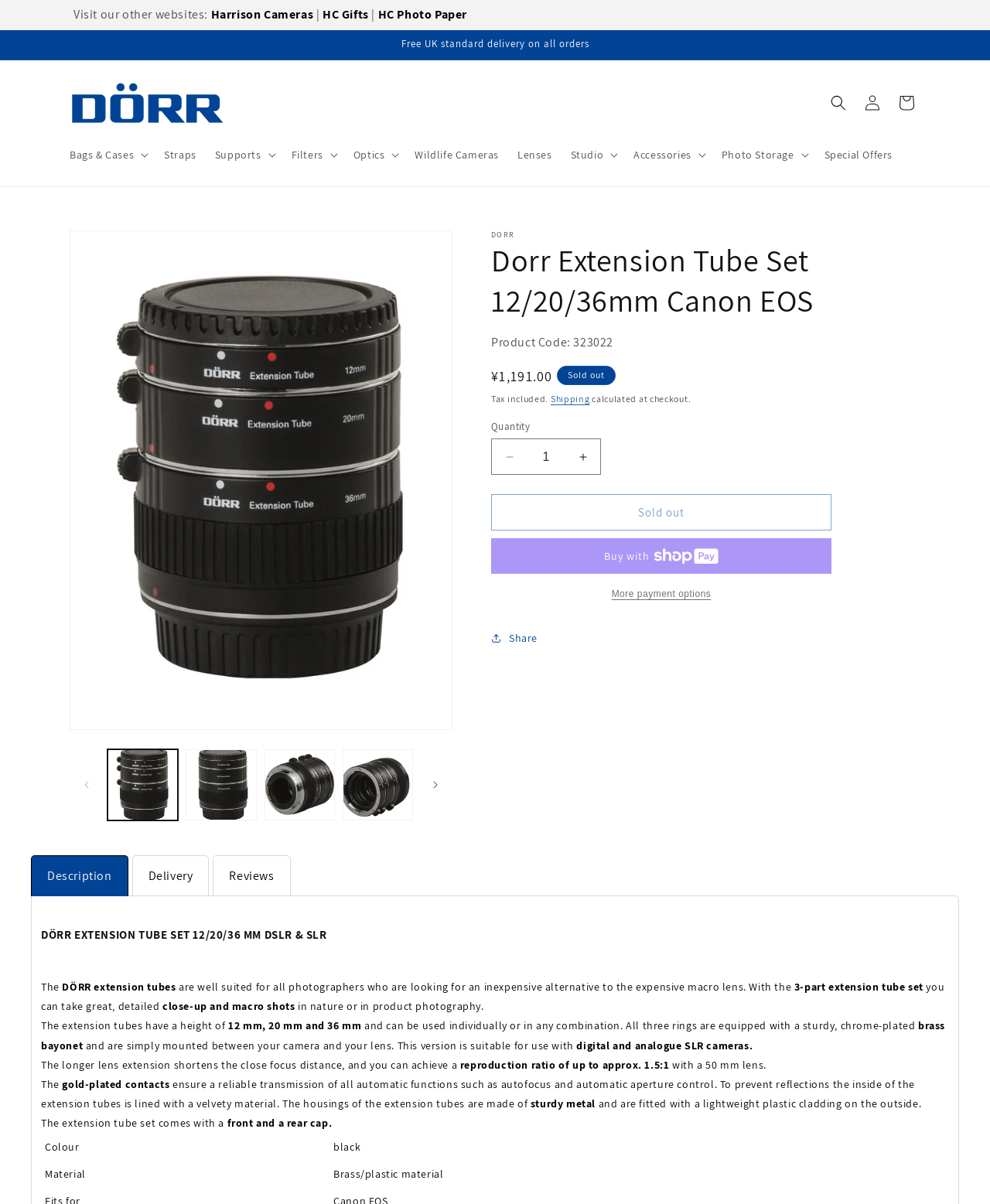Give a detailed explanation of the elements present on the webpage.

This webpage is about a product called DÖRR Extension Tube Set 12/20/36mm Canon EOS. At the top, there is a navigation menu with several links, including "Bags & Cases", "Straps", "Supports", "Filters", "Optics", "Wildlife Cameras", "Lenses", "Studio", "Accessories", "Photo Storage", and "Special Offers". 

Below the navigation menu, there is a section with links to other websites, including "Harrison Cameras", "HC Gifts", and "HC Photo Paper". 

On the left side, there is a region with a logo and a search button. 

The main content of the webpage is a product gallery with 8 images of the DÖRR Extension Tube Set. The images are arranged horizontally, and users can navigate through them using "Slide left" and "Slide right" buttons. 

Below the gallery, there is a product description section with a heading "Dorr Extension Tube Set 12/20/36mm Canon EOS" and a product code "323022". The section also includes information about the product's price, availability, and shipping. 

There are several buttons and links in this section, including "Decrease quantity", "Increase quantity", "Buy now with ShopPay", "More payment options", and "Share". 

At the bottom, there is a tab section with a single tab "Description" that is currently selected. The tab content includes a detailed description of the product, which is a 3-part extension tube set suitable for photographers looking for an inexpensive alternative to expensive macro lenses.